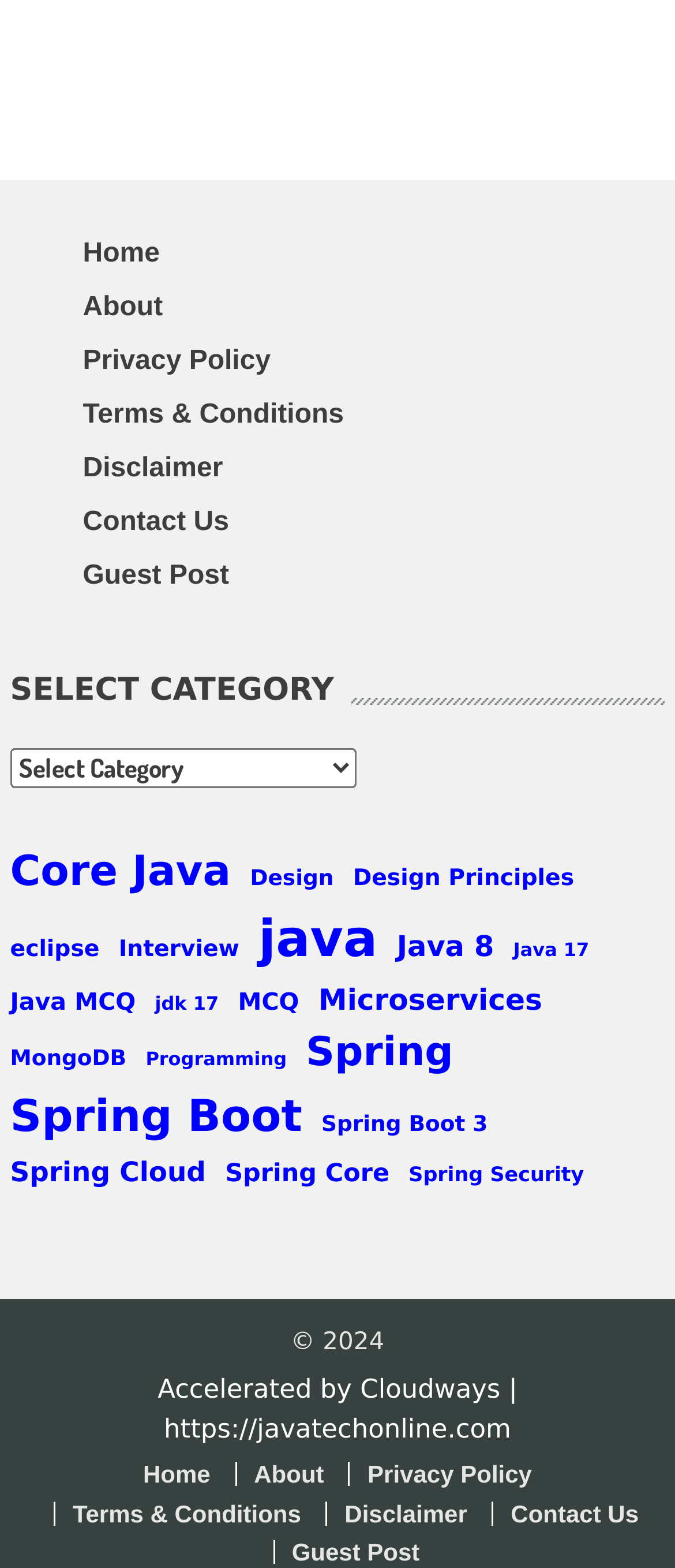Using the provided element description: "Spring Boot", determine the bounding box coordinates of the corresponding UI element in the screenshot.

[0.015, 0.691, 0.448, 0.733]